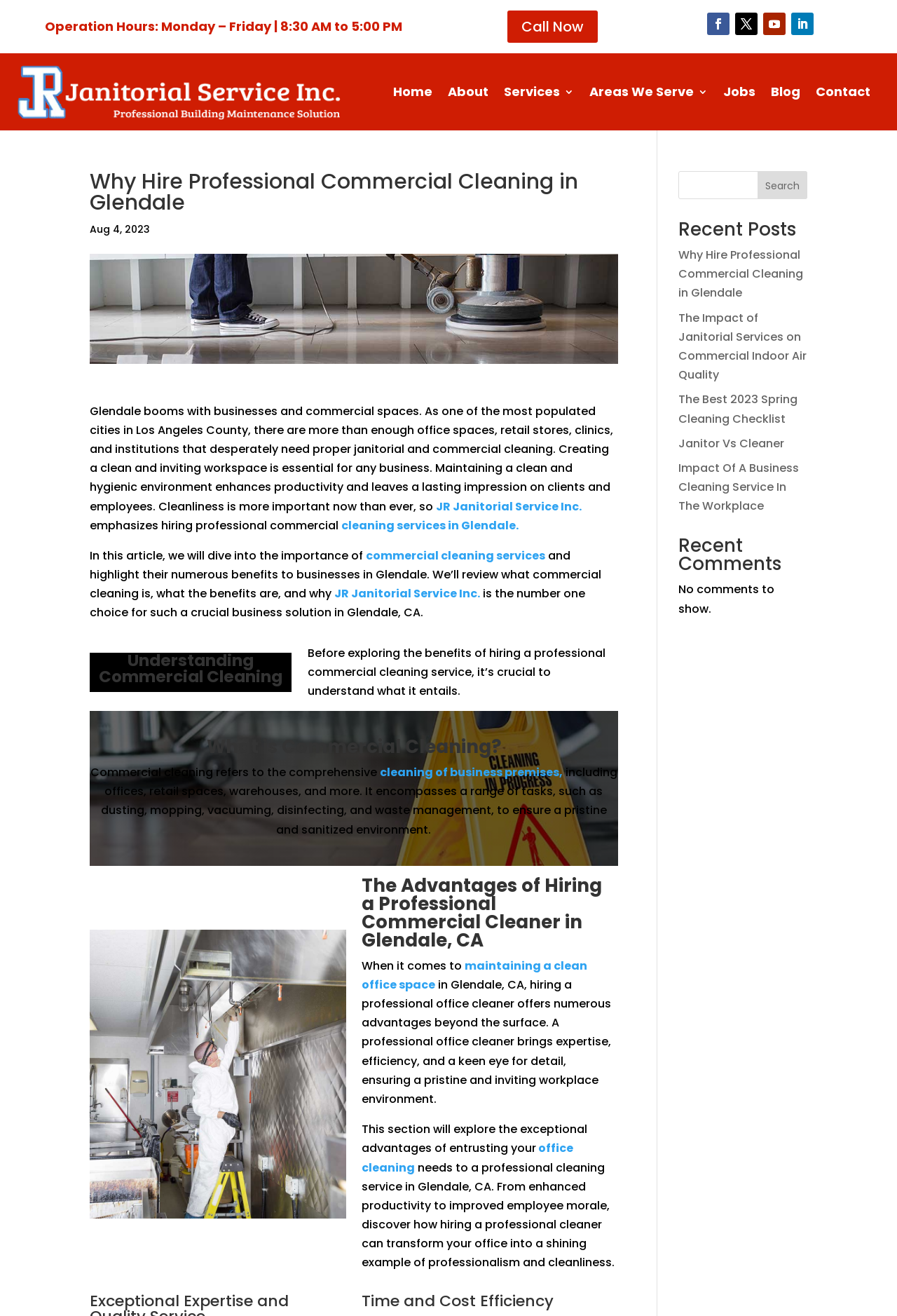What are the benefits of hiring a professional commercial cleaner?
Give a detailed response to the question by analyzing the screenshot.

I found the benefits of hiring a professional commercial cleaner by reading the section that says 'A professional office cleaner brings expertise, efficiency, and a keen eye for detail, ensuring a pristine and inviting workplace environment.' This suggests that hiring a professional commercial cleaner offers numerous advantages beyond just cleaning the surface.